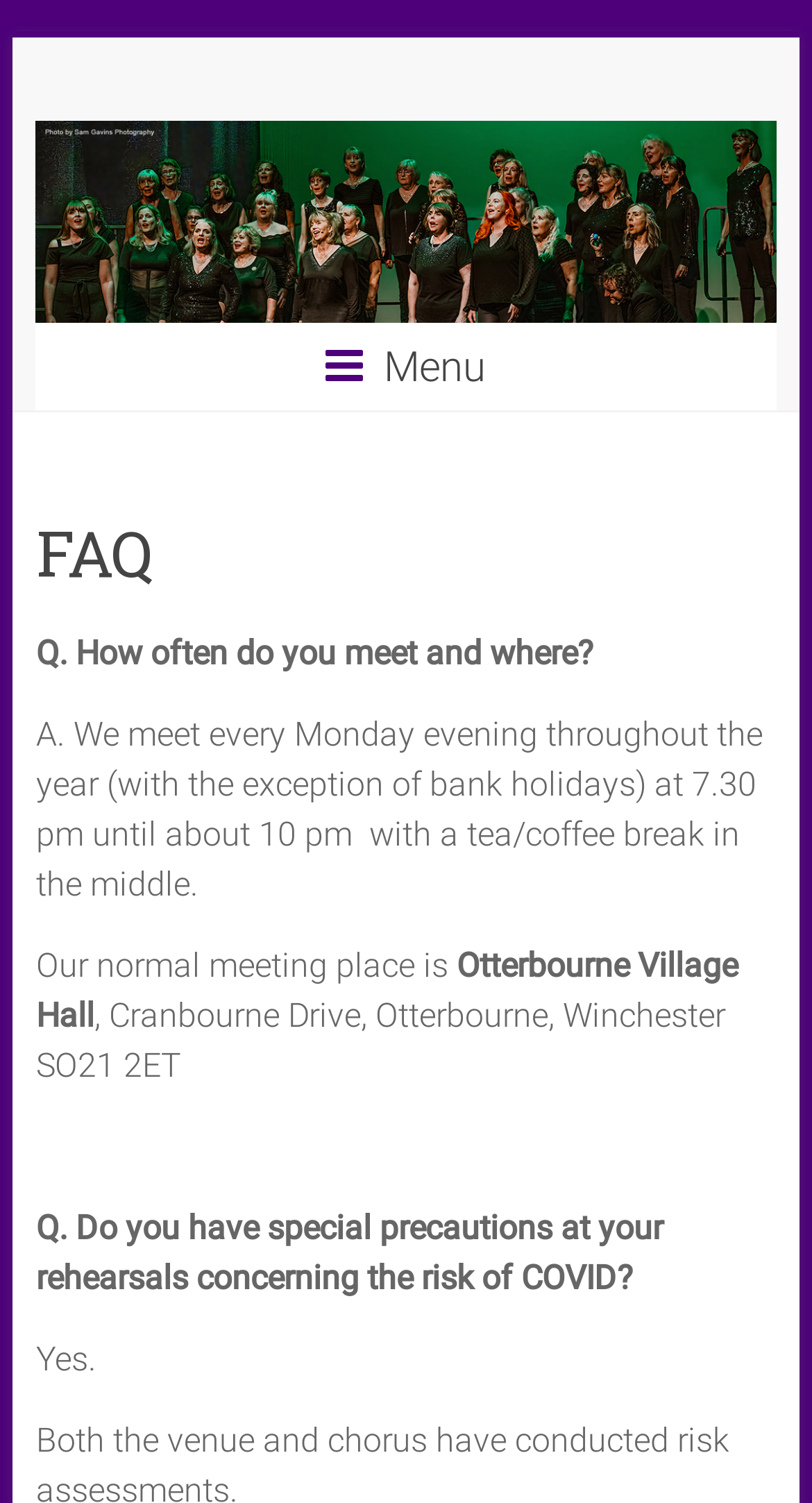Provide a single word or phrase to answer the given question: 
Is there a break during the meeting?

Yes